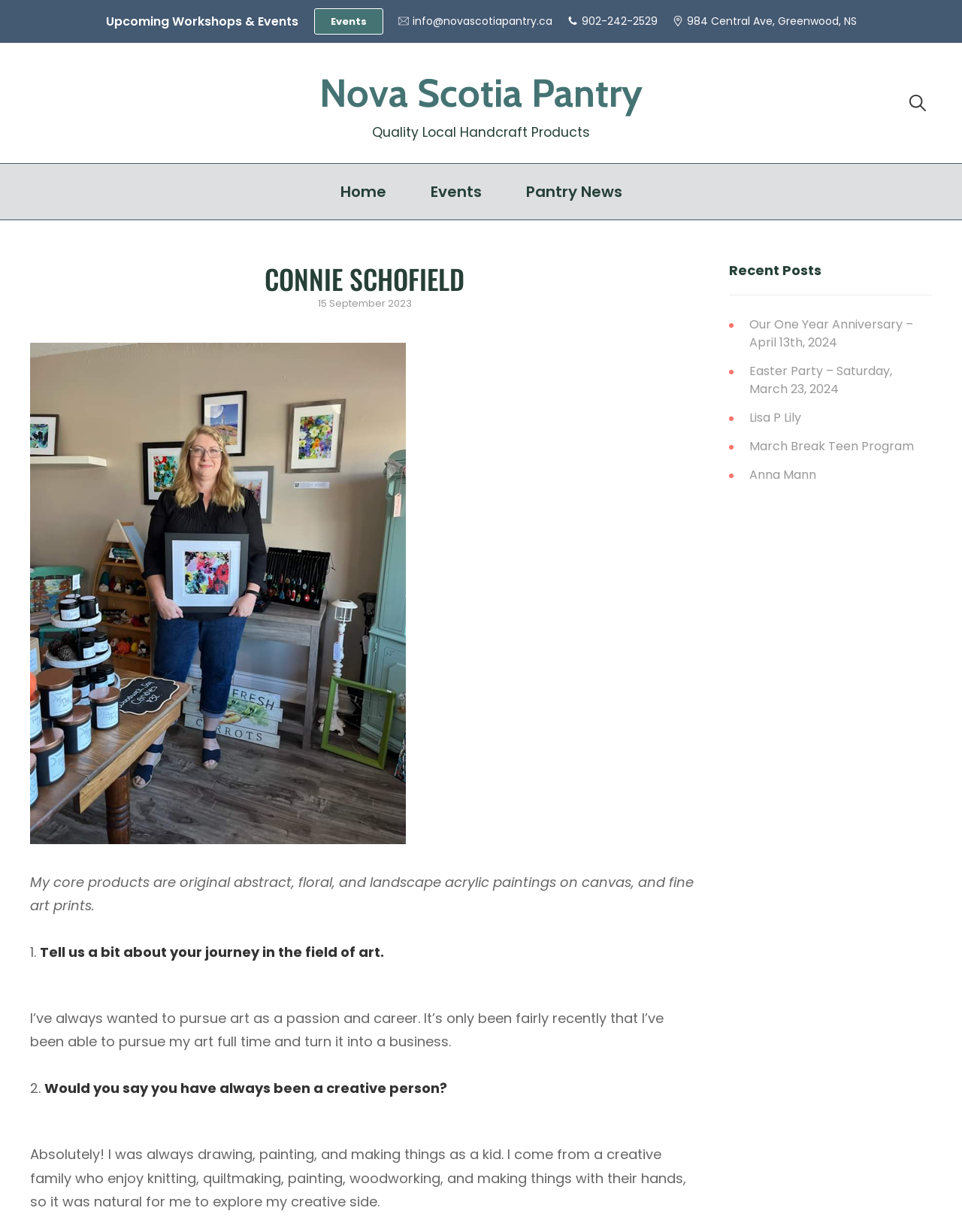Determine the bounding box coordinates of the region to click in order to accomplish the following instruction: "View the 'Recent Posts'". Provide the coordinates as four float numbers between 0 and 1, specifically [left, top, right, bottom].

[0.758, 0.213, 0.969, 0.24]